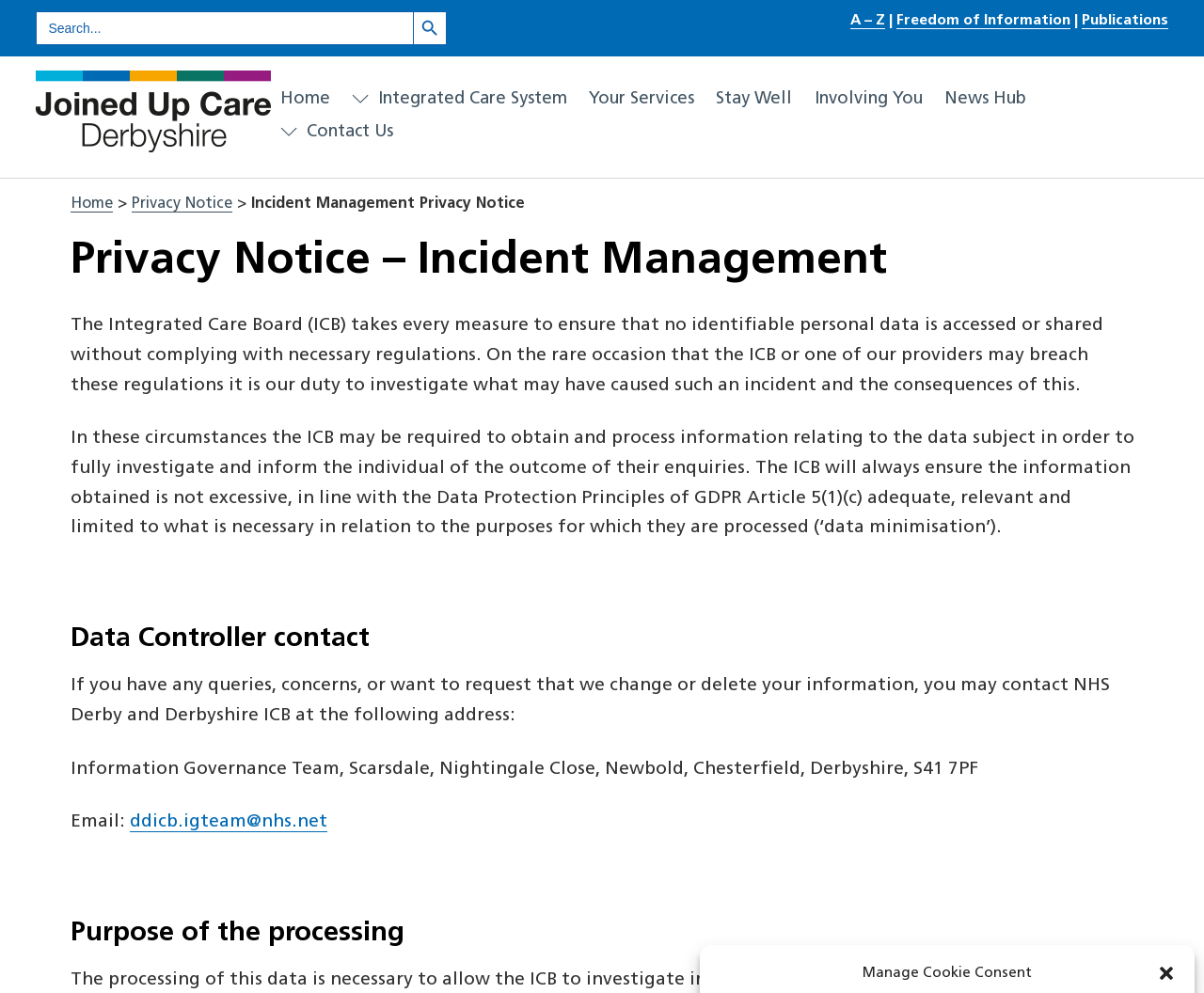Can you find and provide the main heading text of this webpage?

Privacy Notice – Incident Management